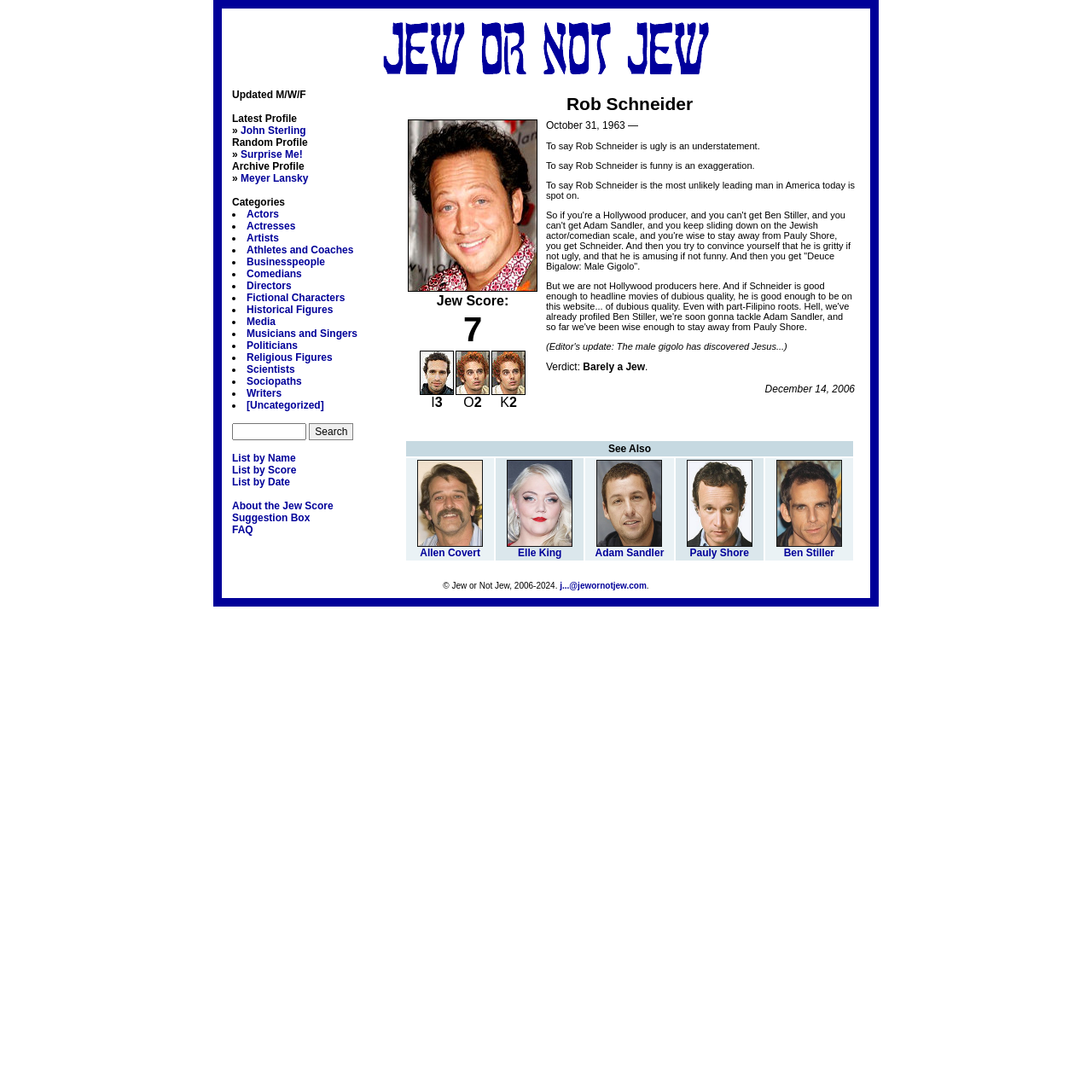Please determine the bounding box coordinates of the element to click on in order to accomplish the following task: "Search for a profile". Ensure the coordinates are four float numbers ranging from 0 to 1, i.e., [left, top, right, bottom].

[0.283, 0.388, 0.324, 0.403]